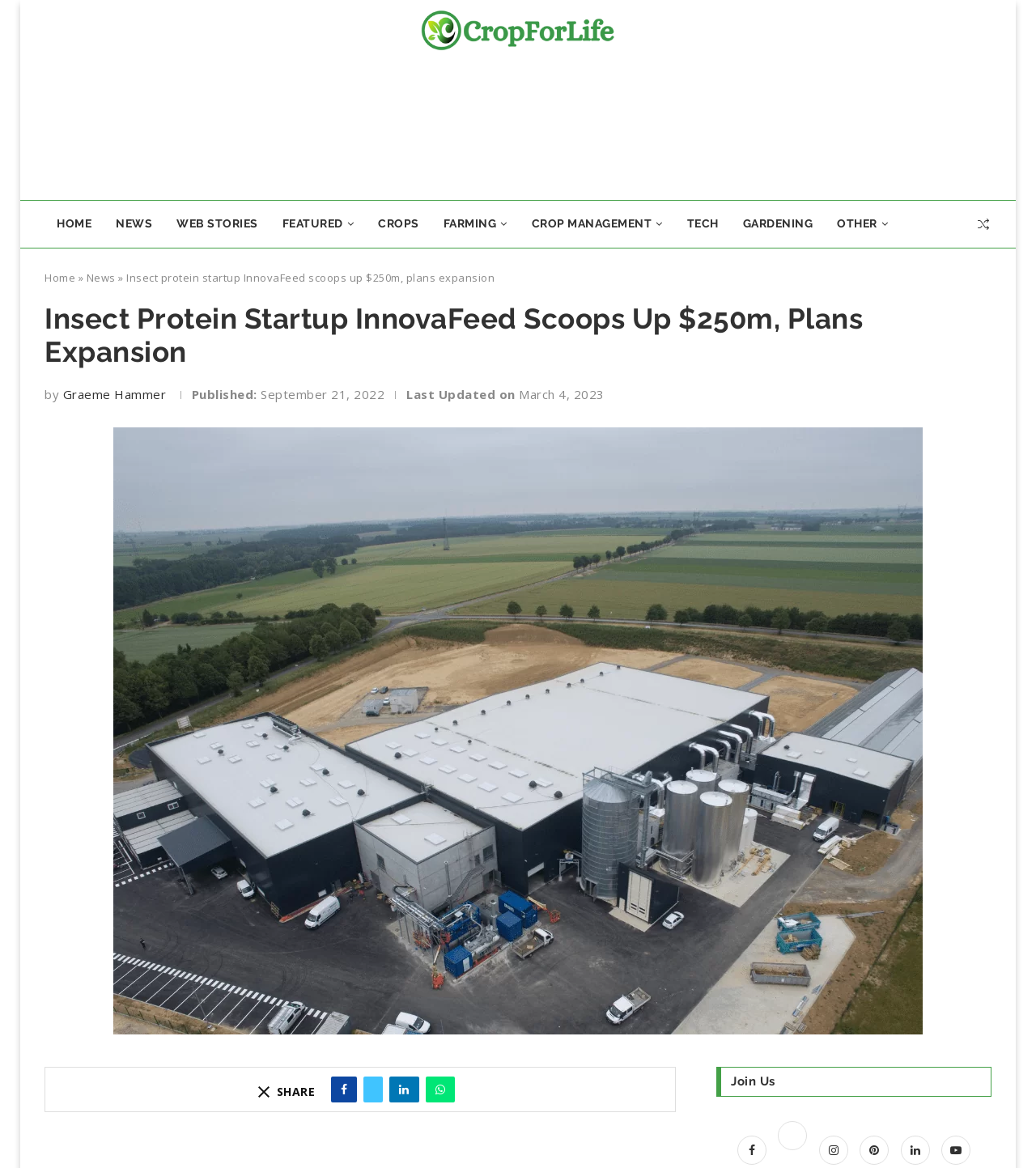Offer a comprehensive description of the webpage’s content and structure.

This webpage is about an article titled "Insect protein startup InnovaFeed scoops up $250m, plans expansion" from CropForLife Agriculture. At the top left, there is a logo of CropForLife Agriculture, which is also a link. Below the logo, there is a navigation menu with links to different sections, including HOME, NEWS, WEB STORIES, FEATURED, CROPS, FARMING, CROP MANAGEMENT, TECH, GARDENING, and OTHER. 

On the top right, there is a search link. Below the navigation menu, there is a breadcrumb trail with links to Home and News. The main article title is displayed prominently, followed by the author's name, "Graeme Hammer", and the publication and last updated dates. 

The article's content is accompanied by a large image that takes up most of the page's width. At the bottom of the page, there are social media sharing links, including Facebook, Twitter, LinkedIn, and Whatsapp. 

Finally, at the very bottom of the page, there is a "Join Us" section with links to the website's social media profiles, including Facebook, Twitter, Instagram, Pinterest, LinkedIn, and Youtube.